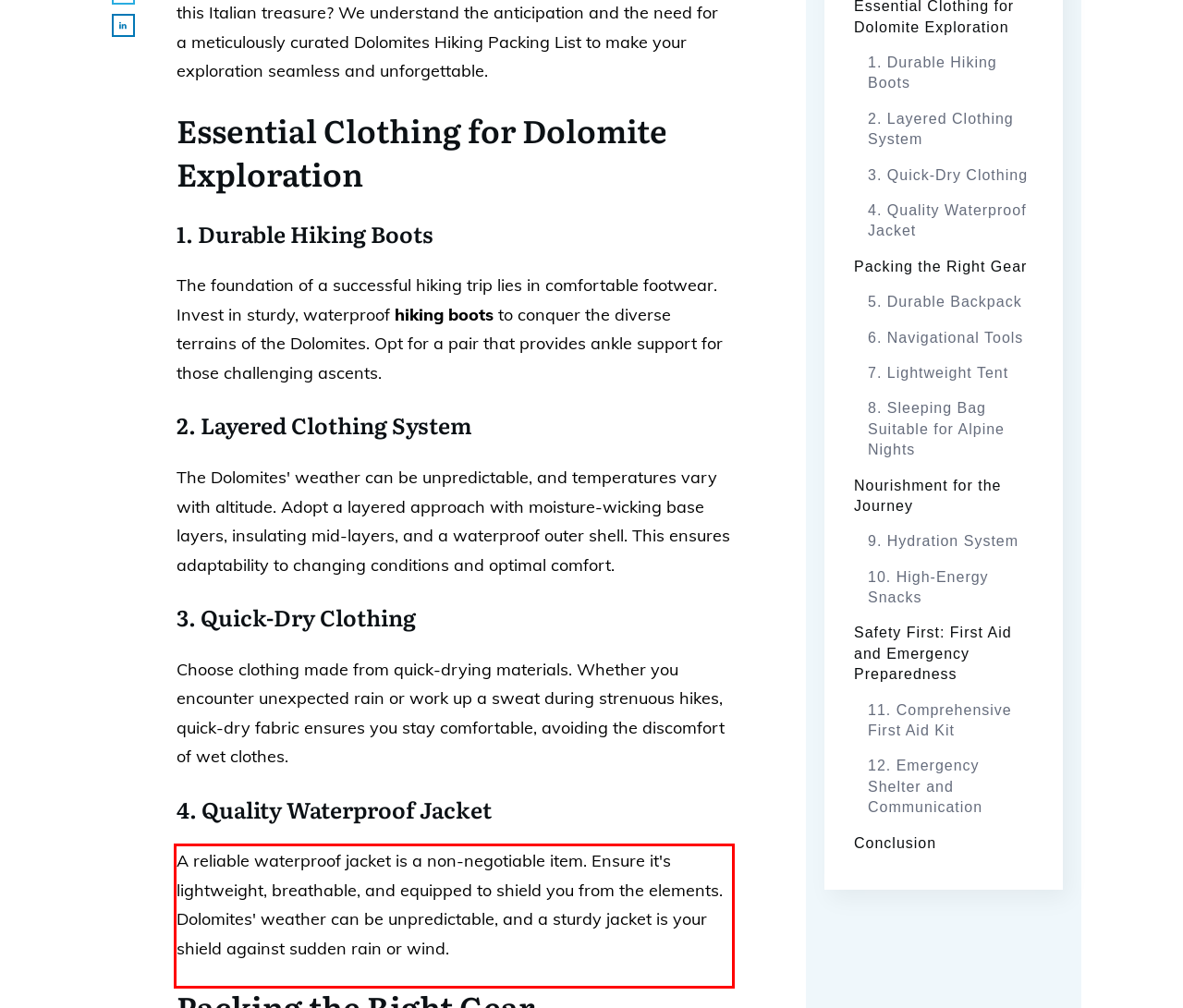You are given a screenshot with a red rectangle. Identify and extract the text within this red bounding box using OCR.

A reliable waterproof jacket is a non-negotiable item. Ensure it's lightweight, breathable, and equipped to shield you from the elements. Dolomites' weather can be unpredictable, and a sturdy jacket is your shield against sudden rain or wind.